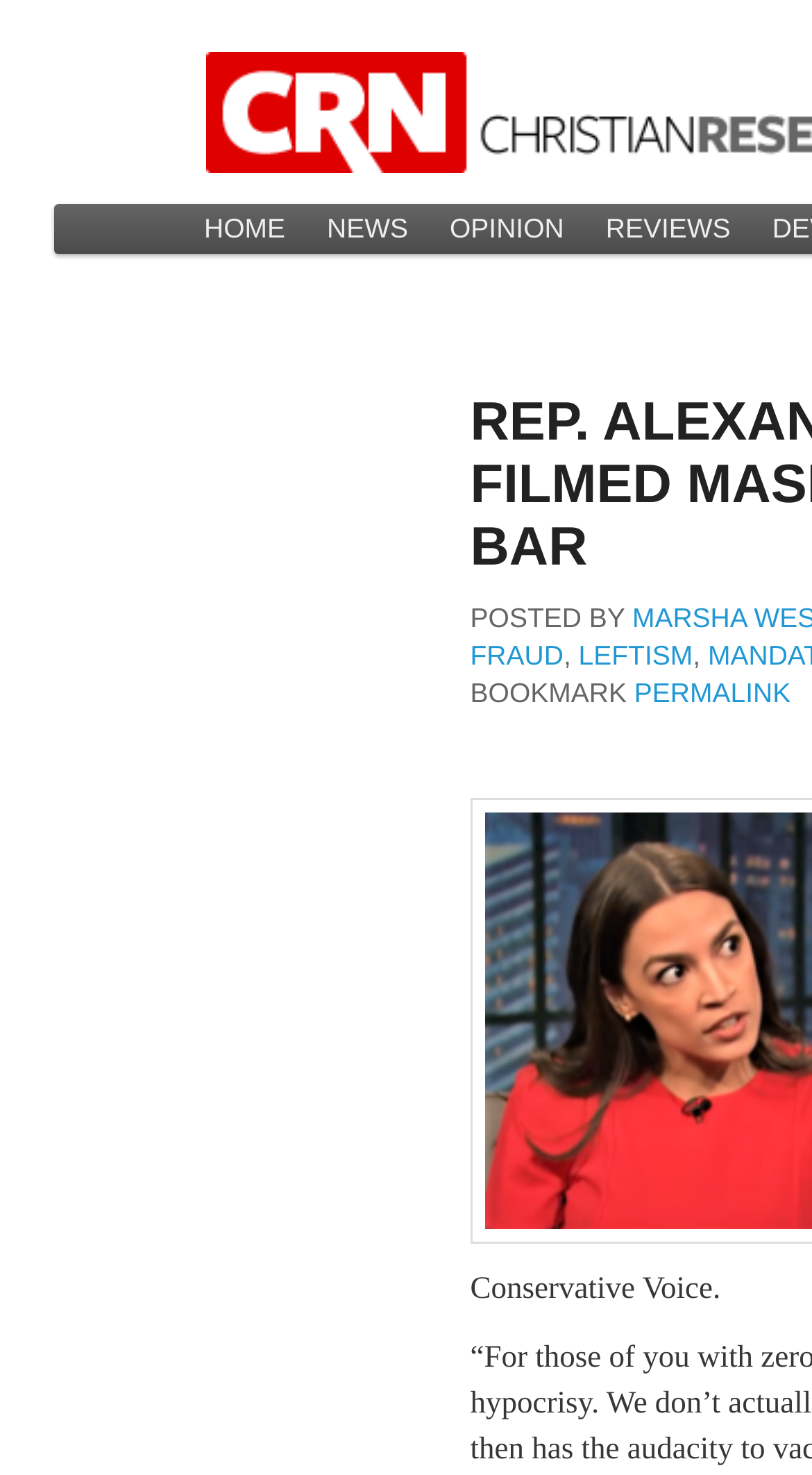Review the image closely and give a comprehensive answer to the question: What is the function of the 'BOOKMARK' button?

I inferred the function of the 'BOOKMARK' button by its name and its location near the 'PERMALINK' link. It is likely used to bookmark the article for later reference.